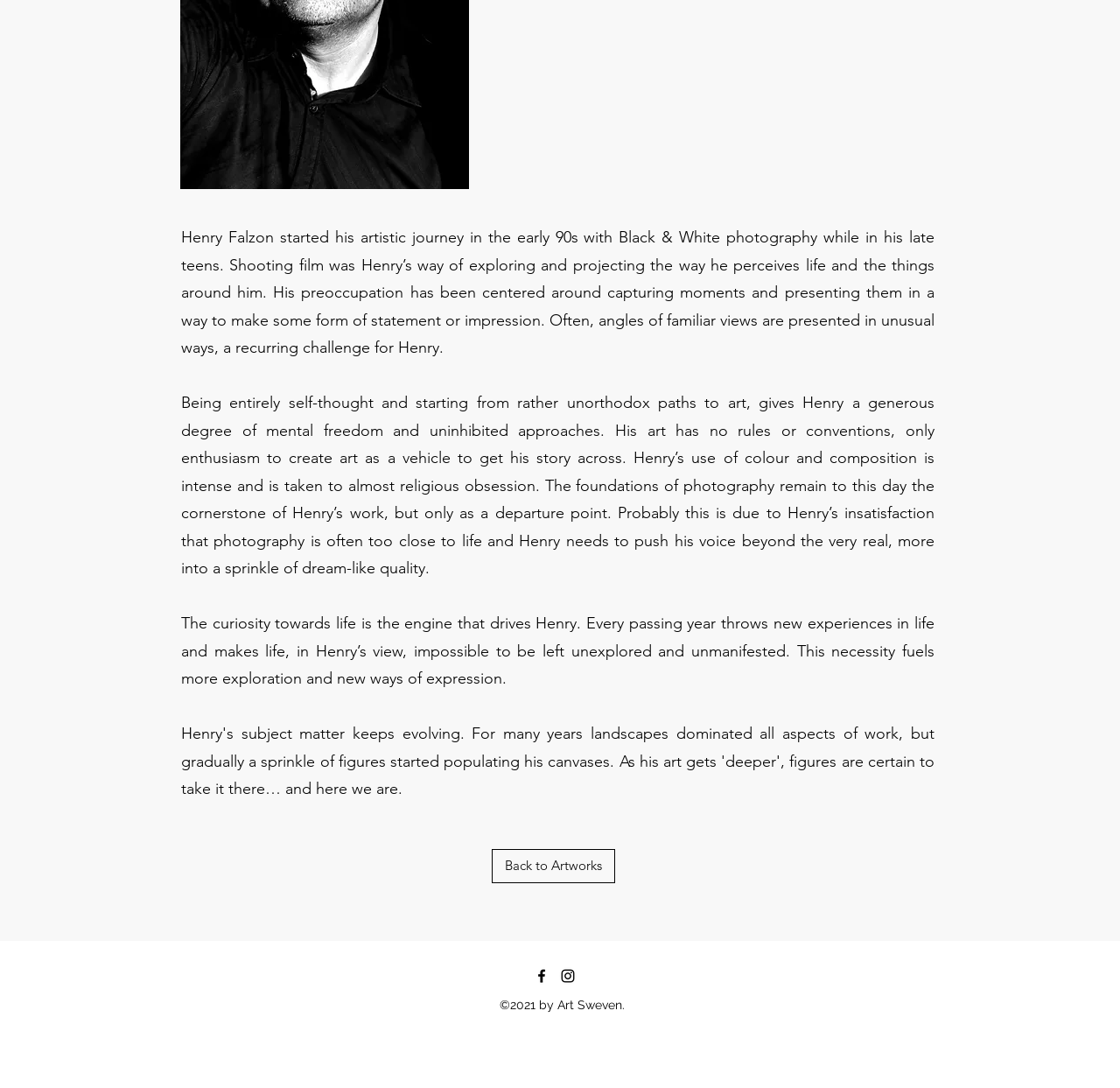Locate the UI element that matches the description Back to Artworks in the webpage screenshot. Return the bounding box coordinates in the format (top-left x, top-left y, bottom-right x, bottom-right y), with values ranging from 0 to 1.

[0.439, 0.78, 0.549, 0.811]